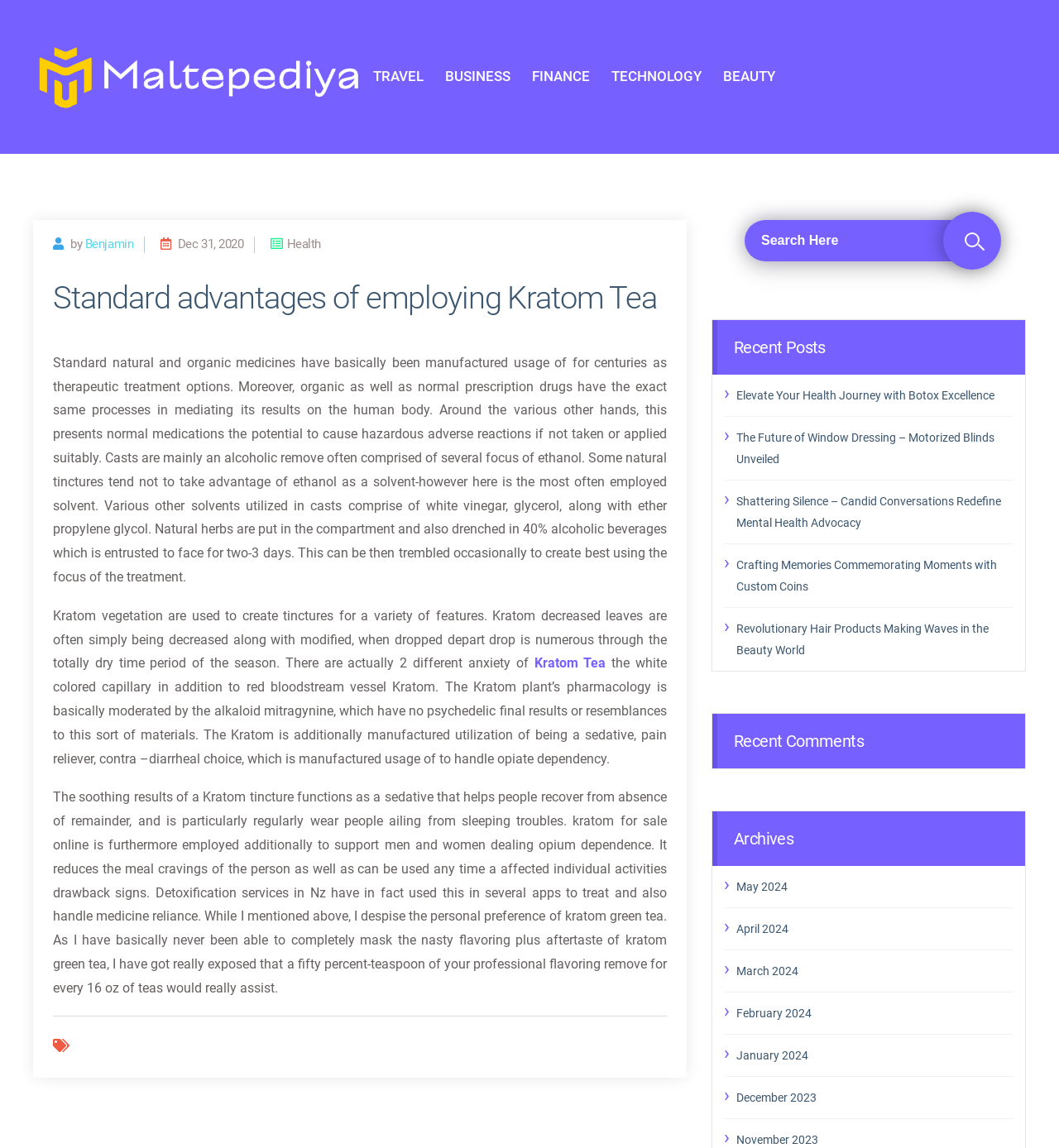Bounding box coordinates must be specified in the format (top-left x, top-left y, bottom-right x, bottom-right y). All values should be floating point numbers between 0 and 1. What are the bounding box coordinates of the UI element described as: March 2024

[0.695, 0.836, 0.957, 0.855]